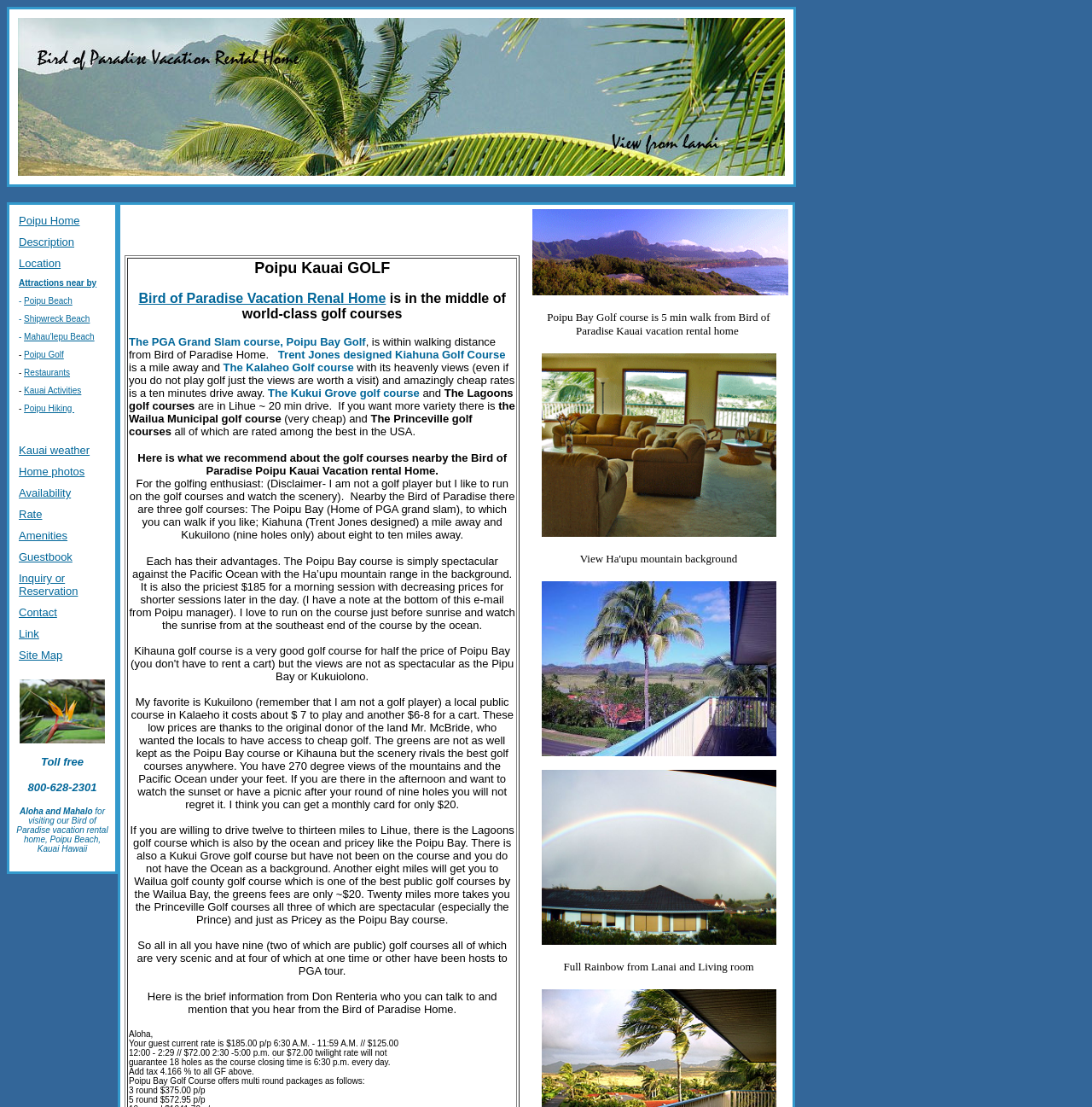Using a single word or phrase, answer the following question: 
How many attractions are listed near Poipu Beach?

4